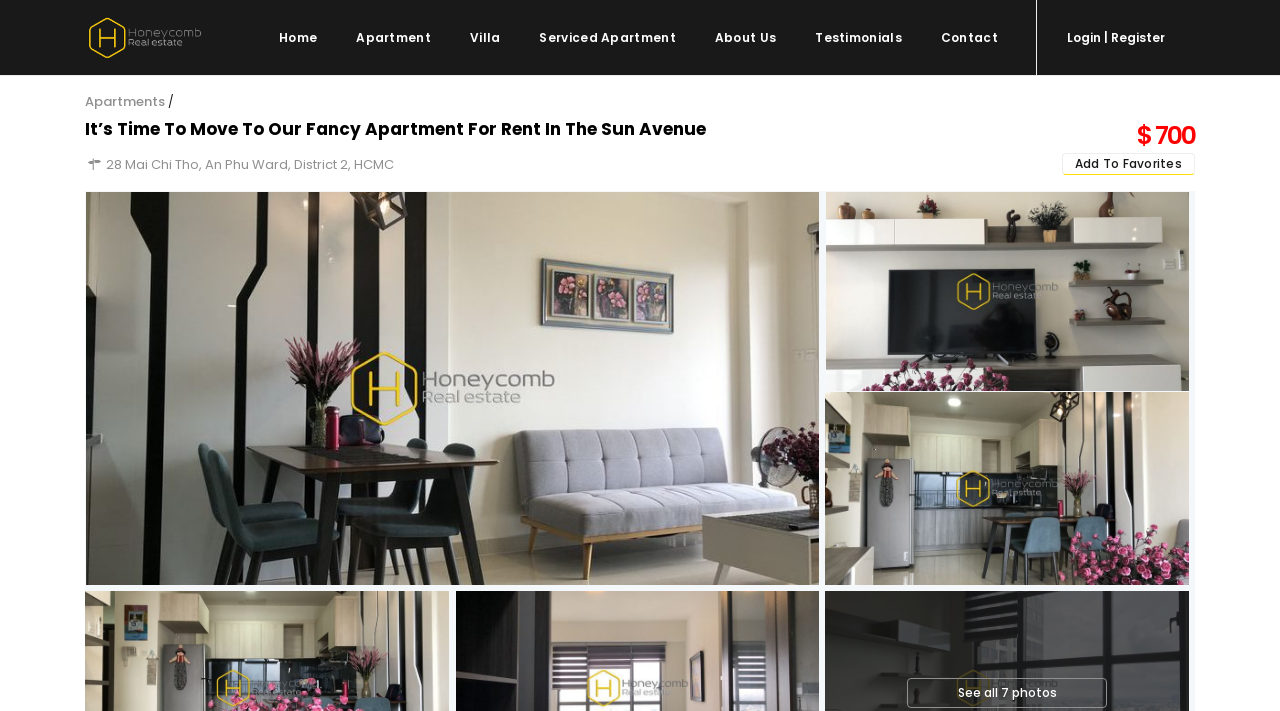Find the bounding box coordinates of the clickable region needed to perform the following instruction: "Click on the Apartment link". The coordinates should be provided as four float numbers between 0 and 1, i.e., [left, top, right, bottom].

[0.264, 0.0, 0.351, 0.105]